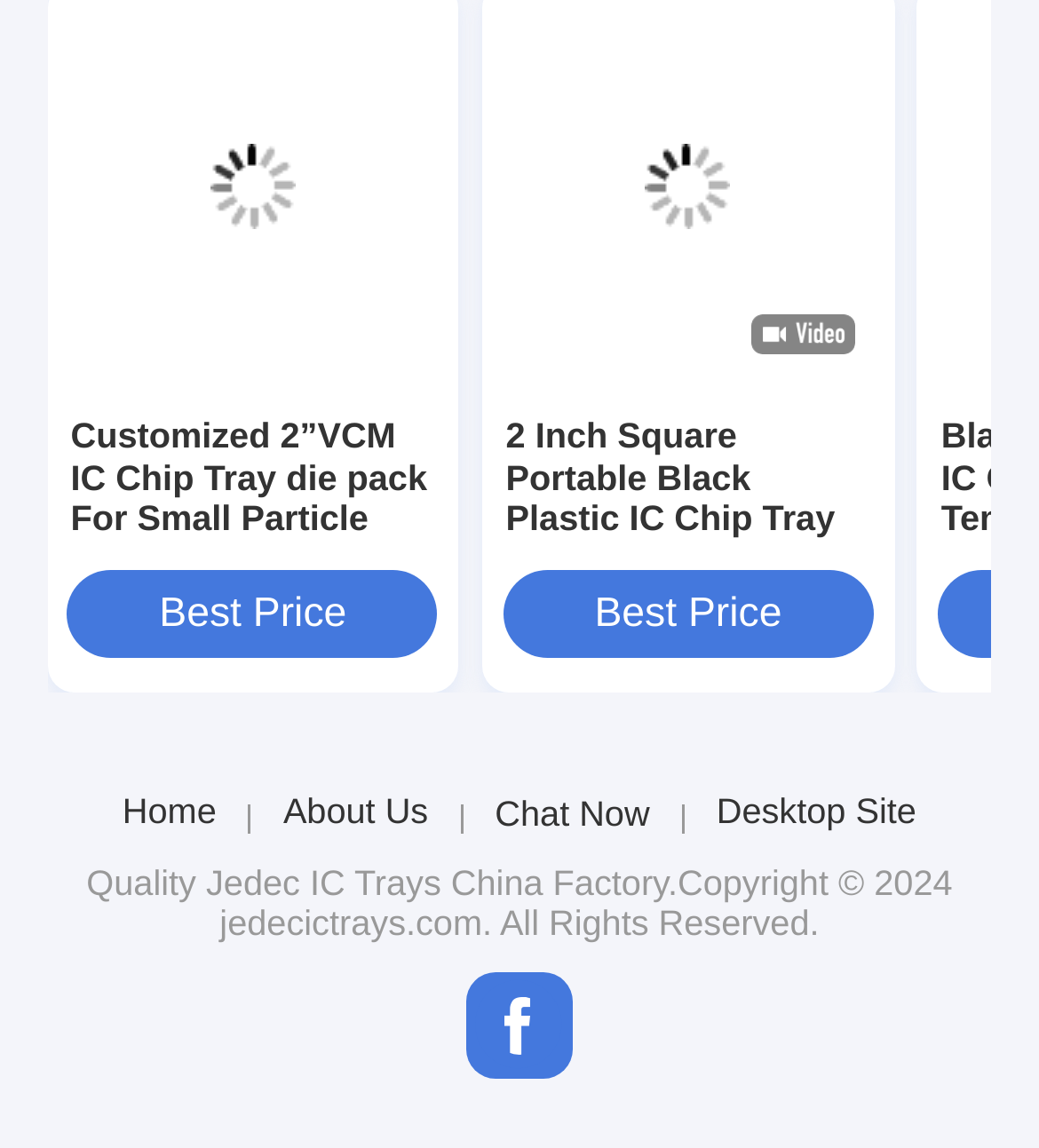Answer the question below with a single word or a brief phrase: 
How many 'Best Price' links are there?

2